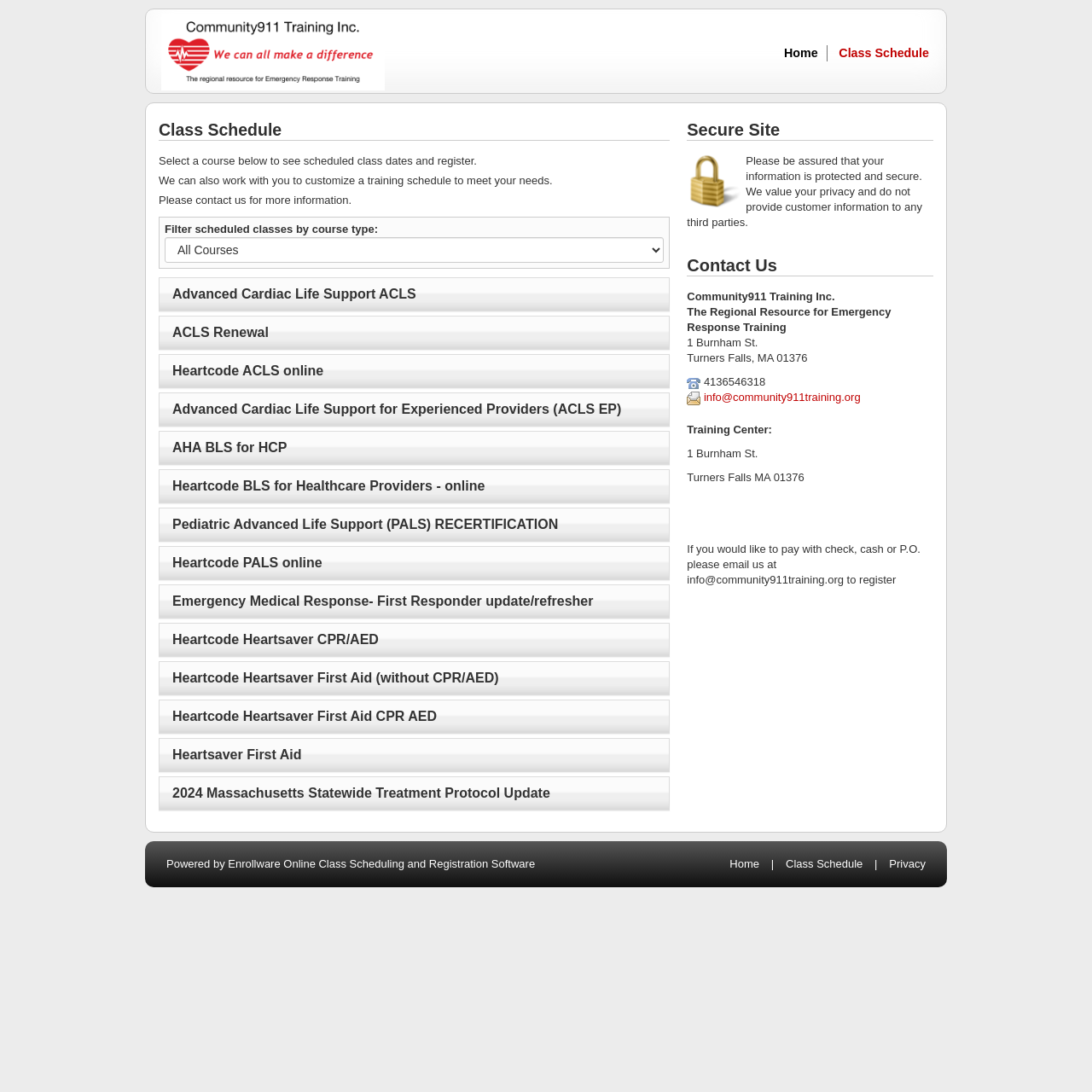Using the information in the image, give a detailed answer to the following question: What type of classes are offered on this website?

Based on the links provided on the webpage, such as 'Advanced Cardiac Life Support ACLS', 'AHA BLS for HCP', and 'Heartcode Heartsaver First Aid CPR AED', it can be inferred that the website offers classes related to Basic Life Support (BLS), Cardiopulmonary Resuscitation (CPR), and First Aid.